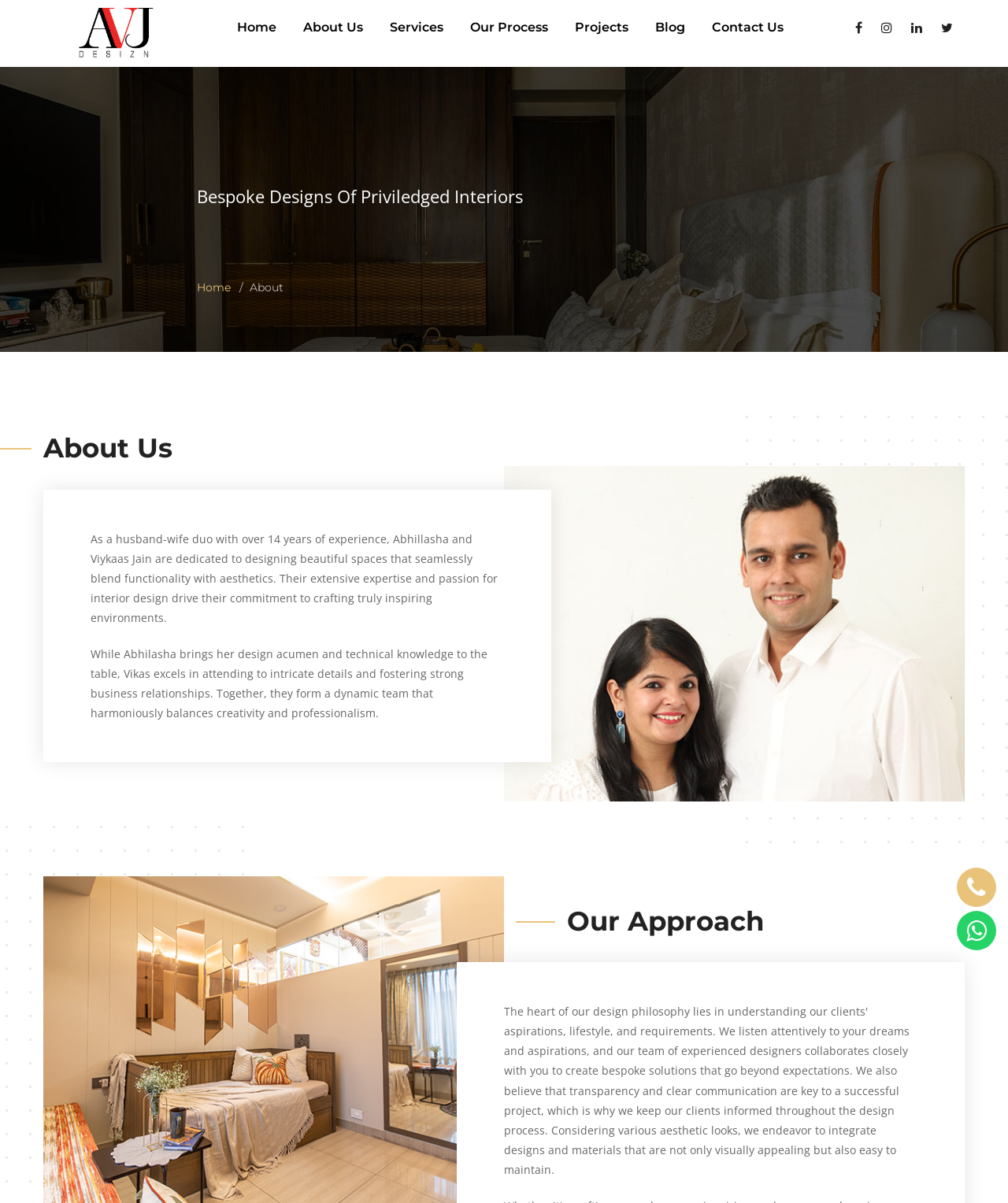Please analyze the image and provide a thorough answer to the question:
What is the purpose of the webpage?

The webpage content, including the 'About Us' section and the description of Abhilasha and Vikas Jain's work, suggests that the purpose of the webpage is to introduce AVJ DESIZN and showcase their expertise in interior design.